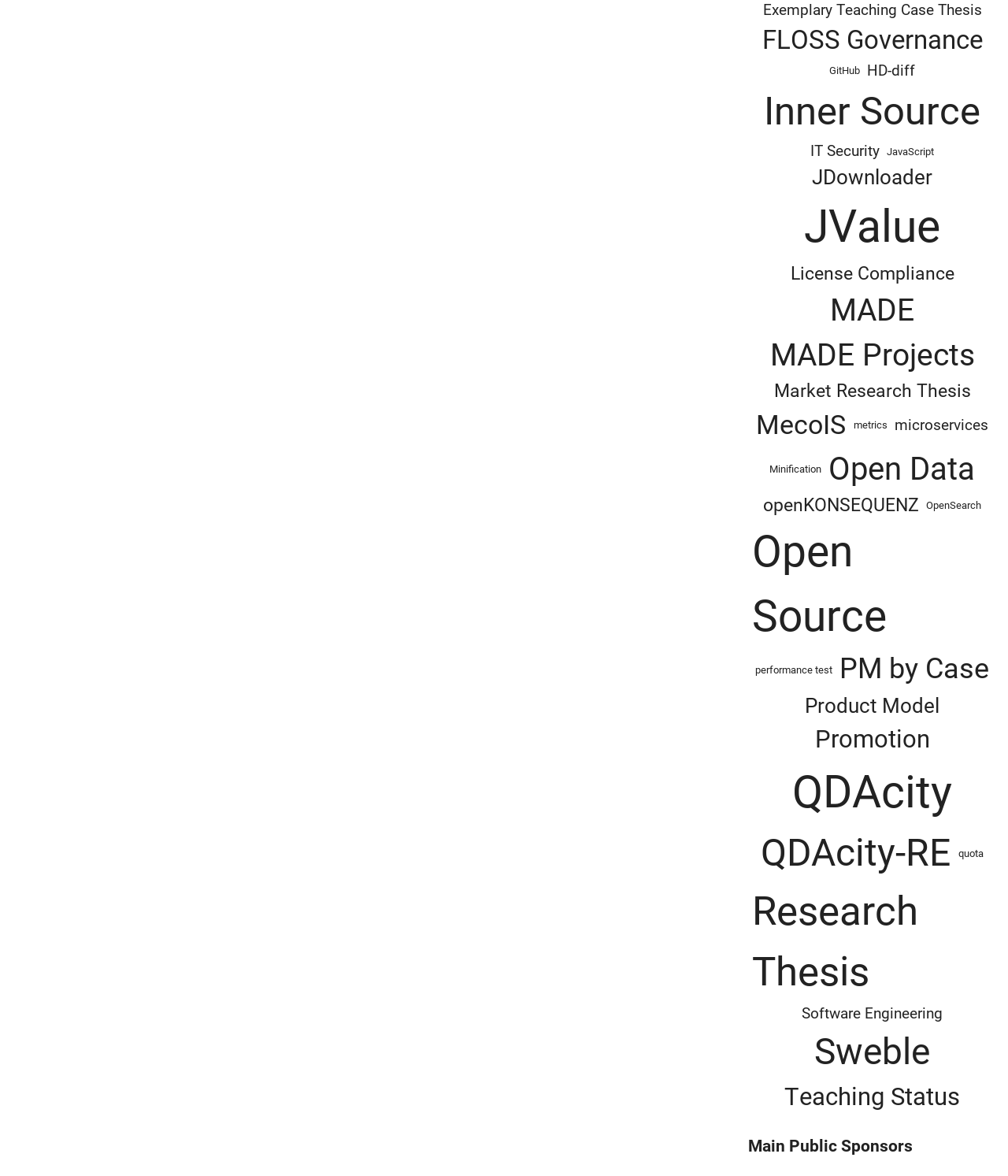Answer the question below in one word or phrase:
Which category is located at the top-left corner of the webpage?

FLOSS Governance